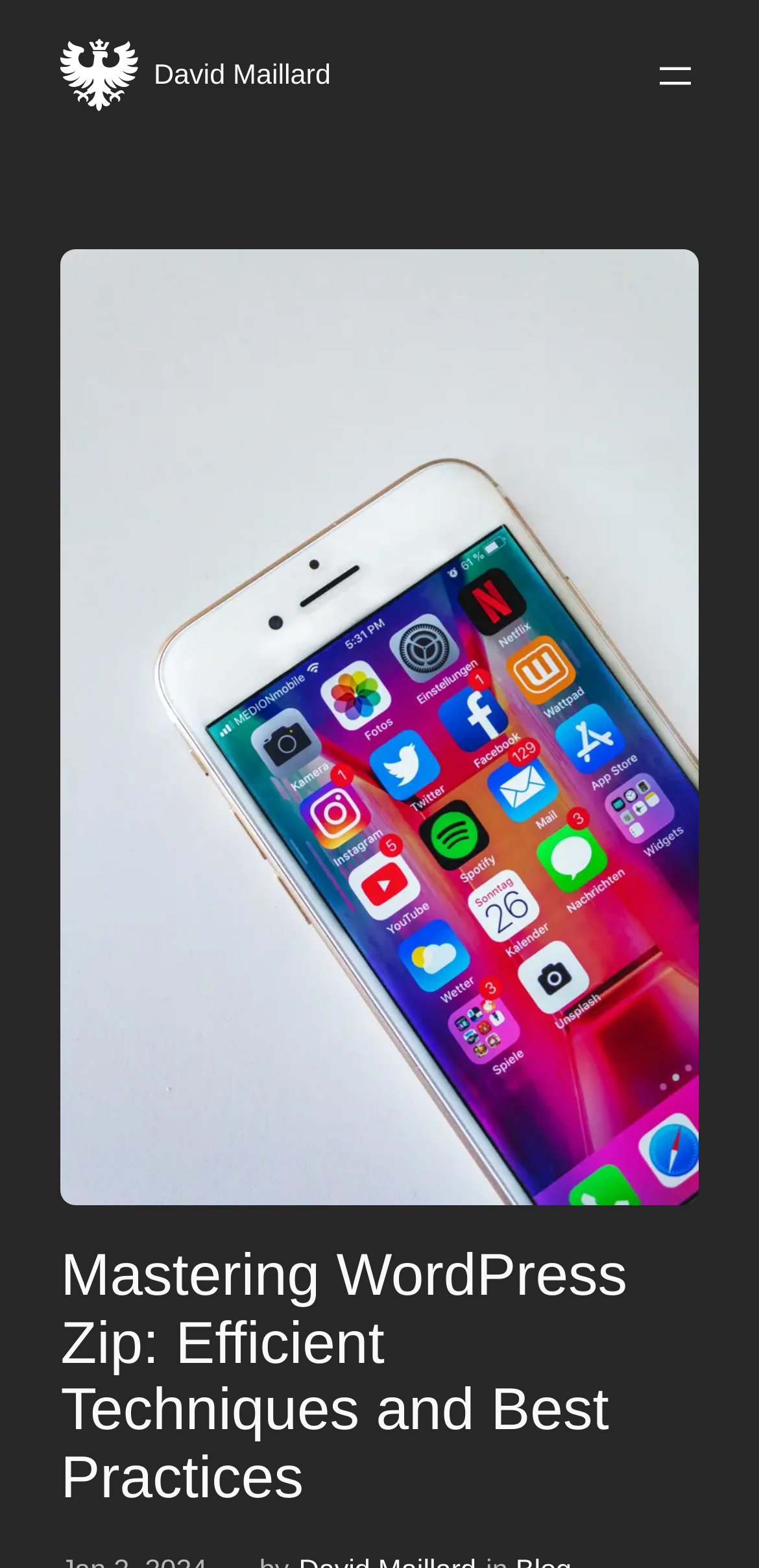Predict the bounding box of the UI element based on the description: "aria-label="Open menu"". The coordinates should be four float numbers between 0 and 1, formatted as [left, top, right, bottom].

[0.858, 0.033, 0.92, 0.063]